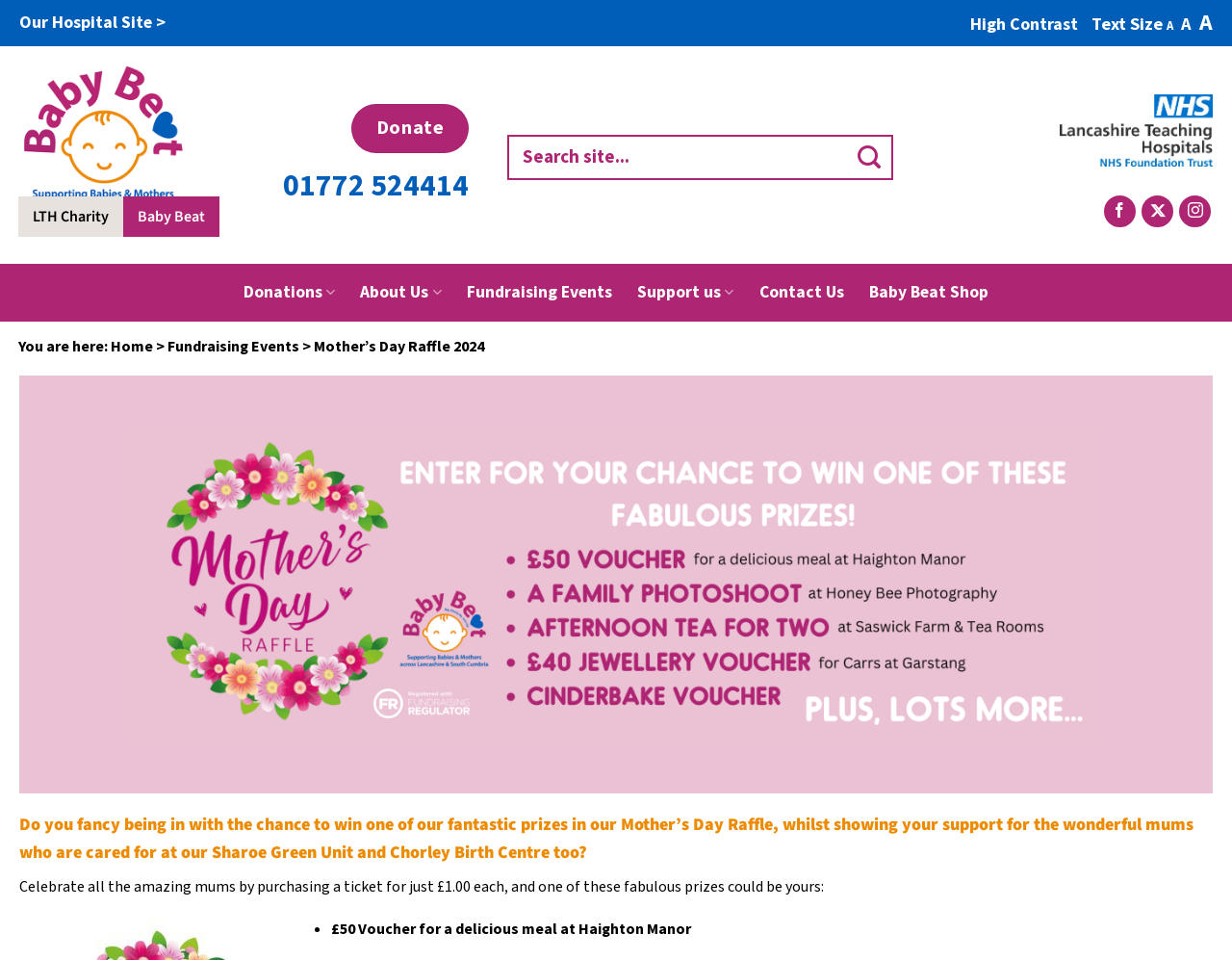Kindly determine the bounding box coordinates for the area that needs to be clicked to execute this instruction: "Increase font size".

[0.973, 0.007, 0.984, 0.041]